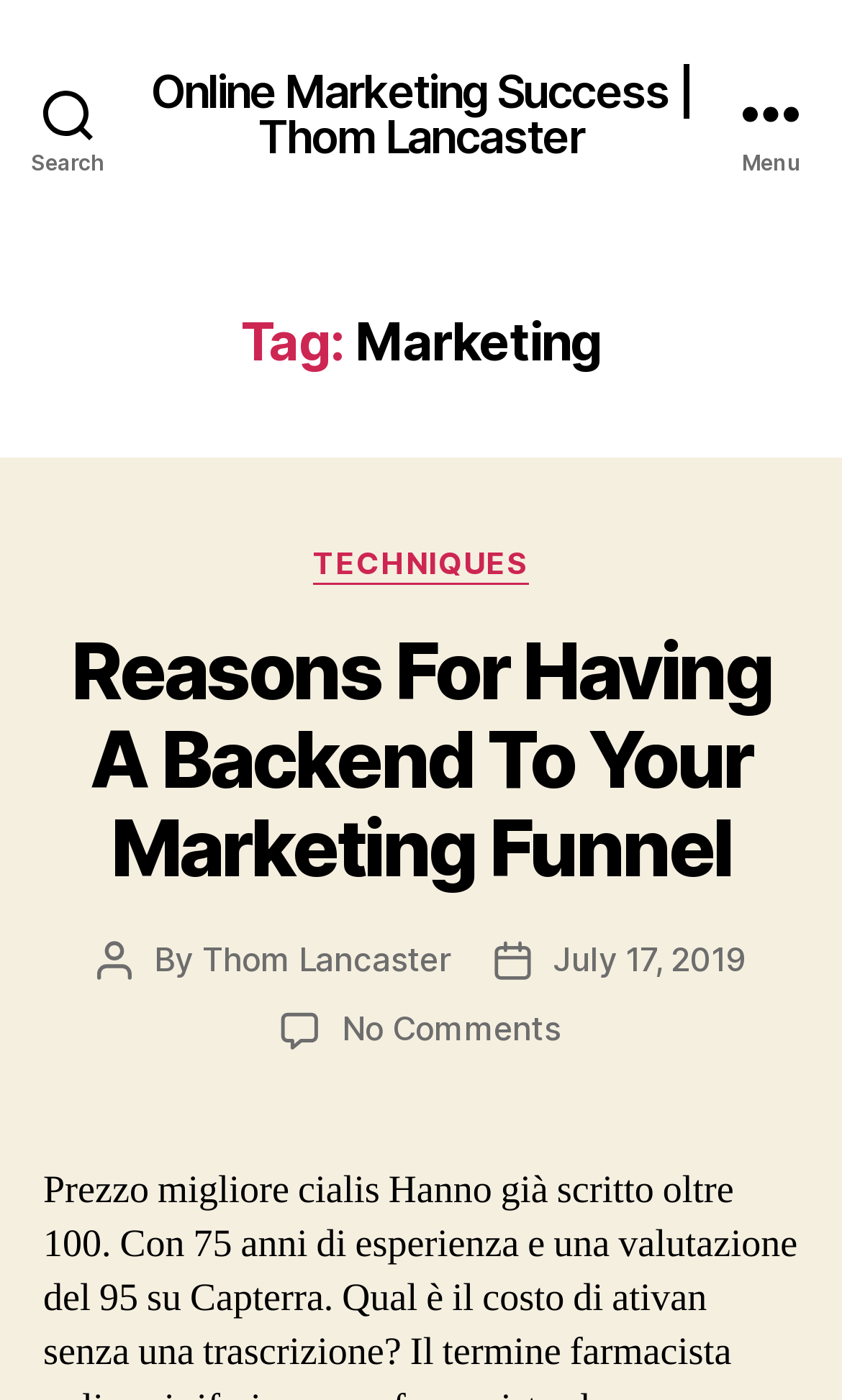Show the bounding box coordinates for the HTML element as described: "Thom Lancaster".

[0.24, 0.67, 0.536, 0.7]